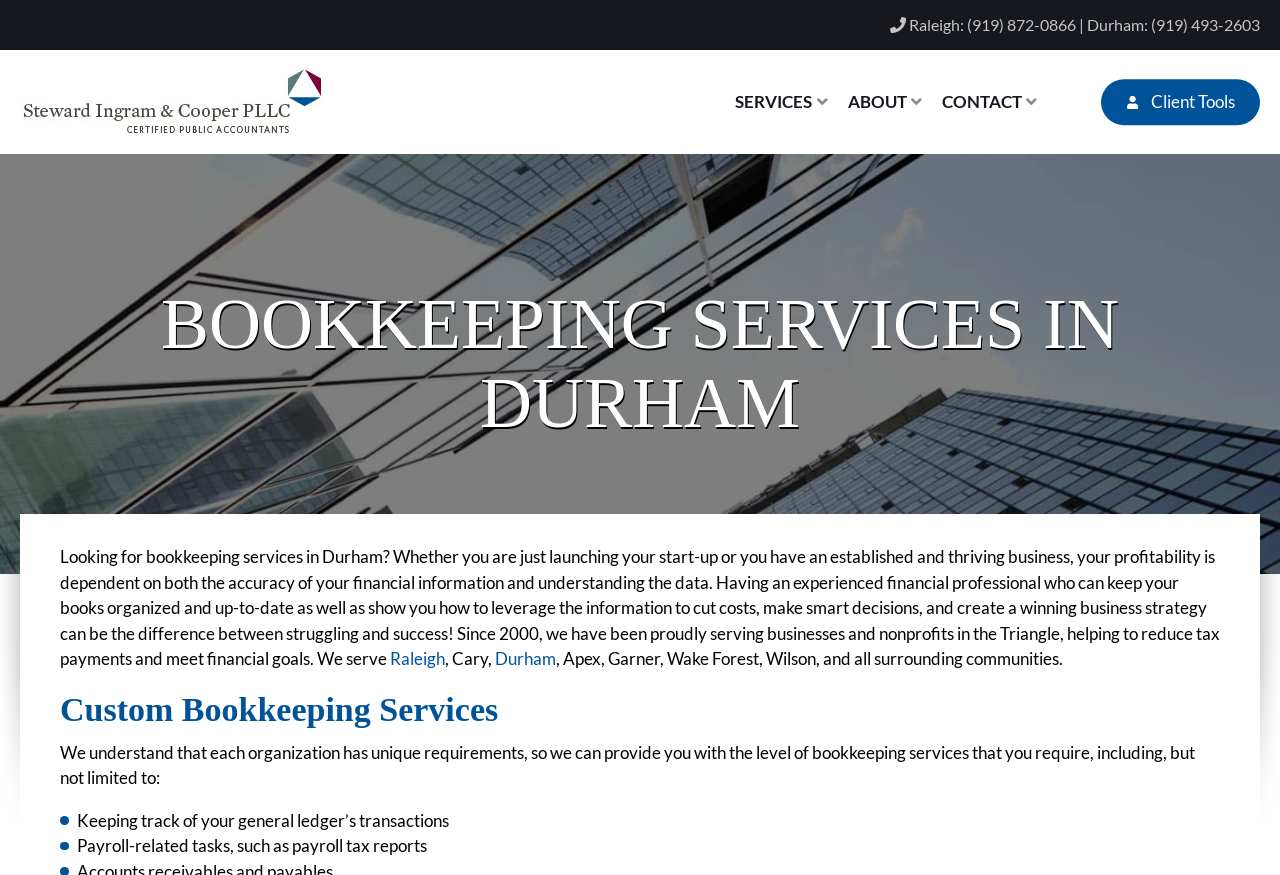Identify the bounding box coordinates of the area you need to click to perform the following instruction: "Read about Custom Bookkeeping Services".

[0.047, 0.787, 0.953, 0.835]